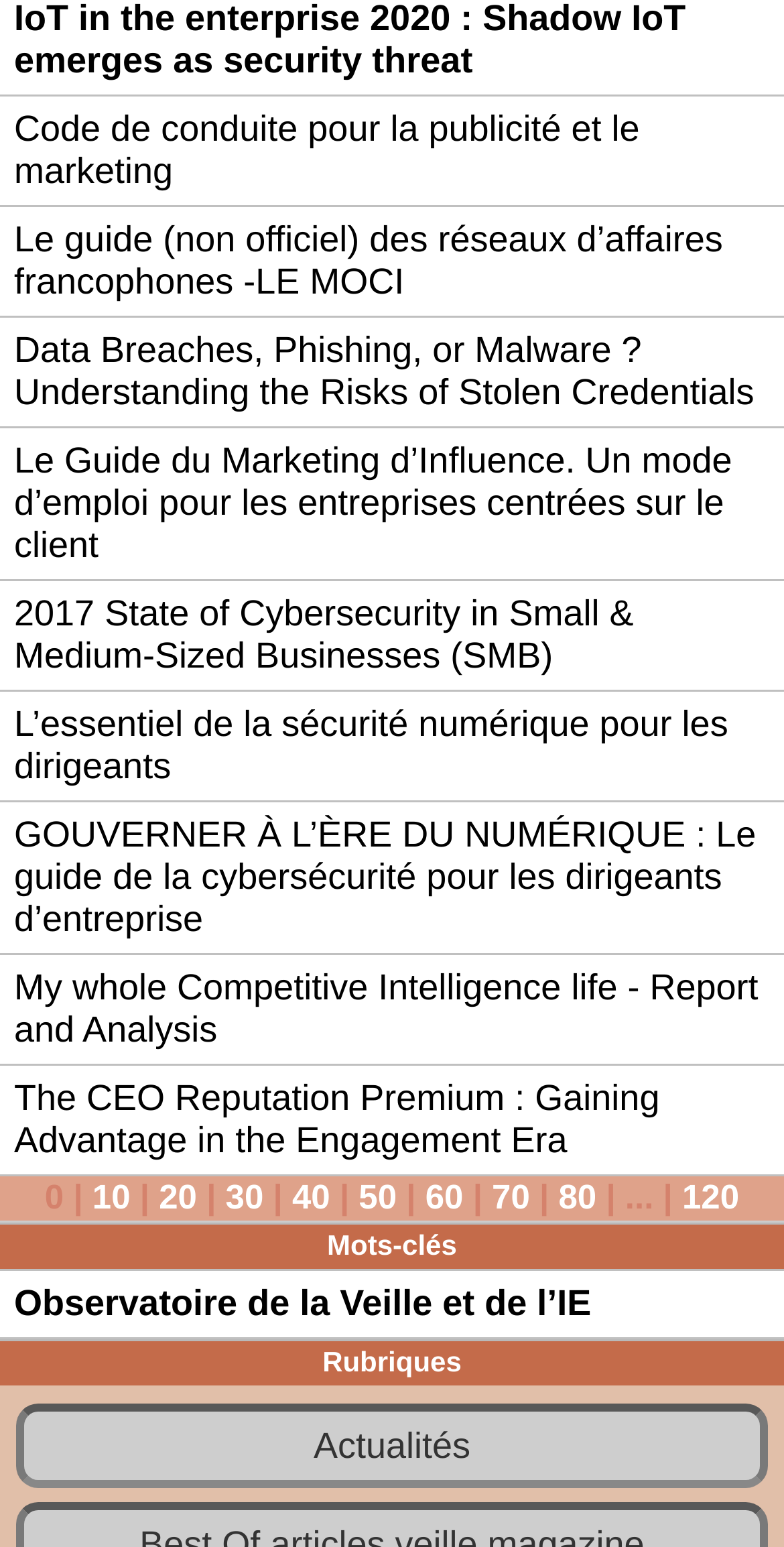Refer to the image and answer the question with as much detail as possible: What is the last link on the webpage?

The last link on the webpage is 'Actualités' which is located at the bottom of the page with a bounding box of [0.02, 0.907, 0.98, 0.962].